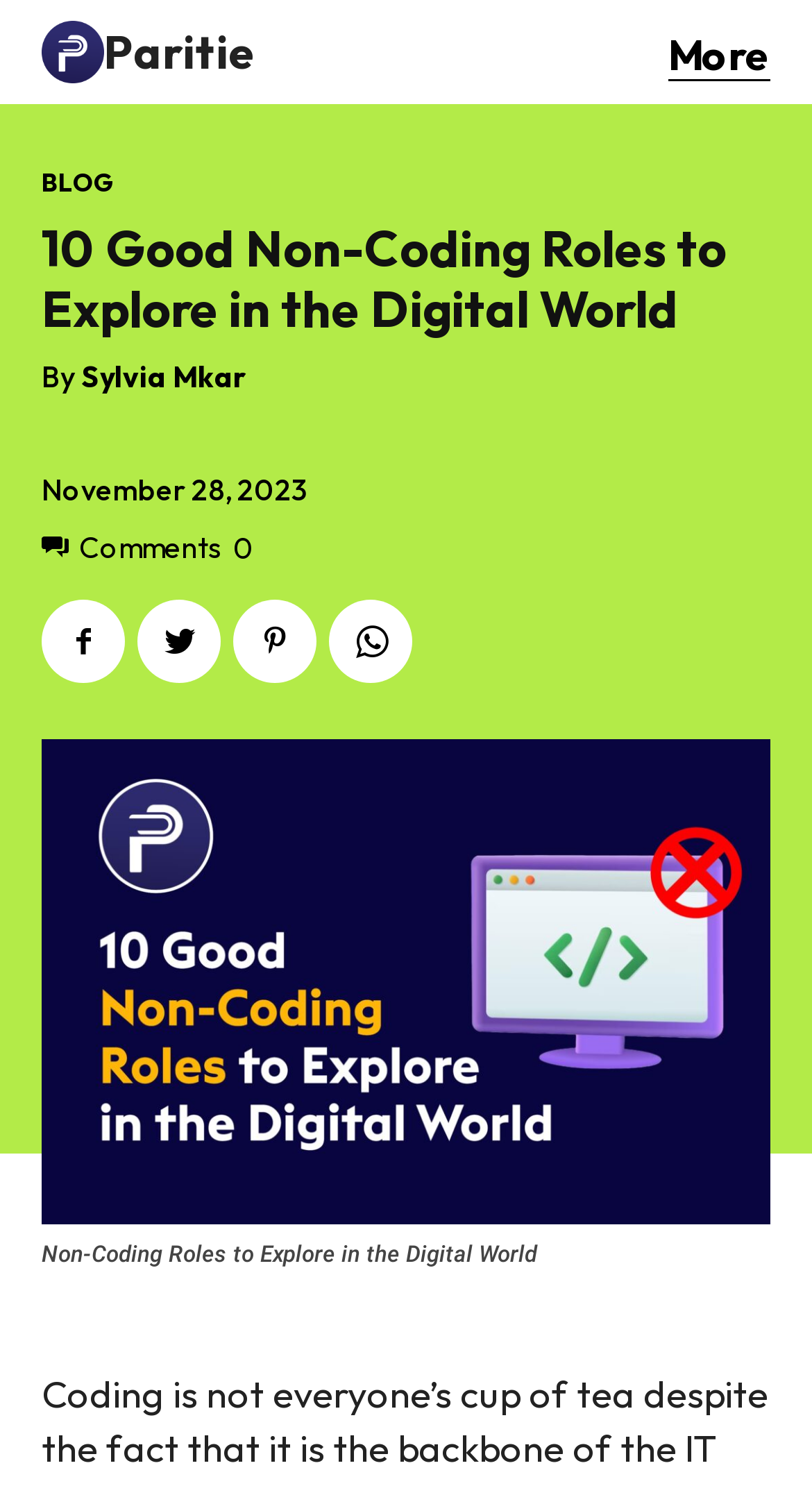Please give the bounding box coordinates of the area that should be clicked to fulfill the following instruction: "View the blog". The coordinates should be in the format of four float numbers from 0 to 1, i.e., [left, top, right, bottom].

[0.051, 0.114, 0.141, 0.134]